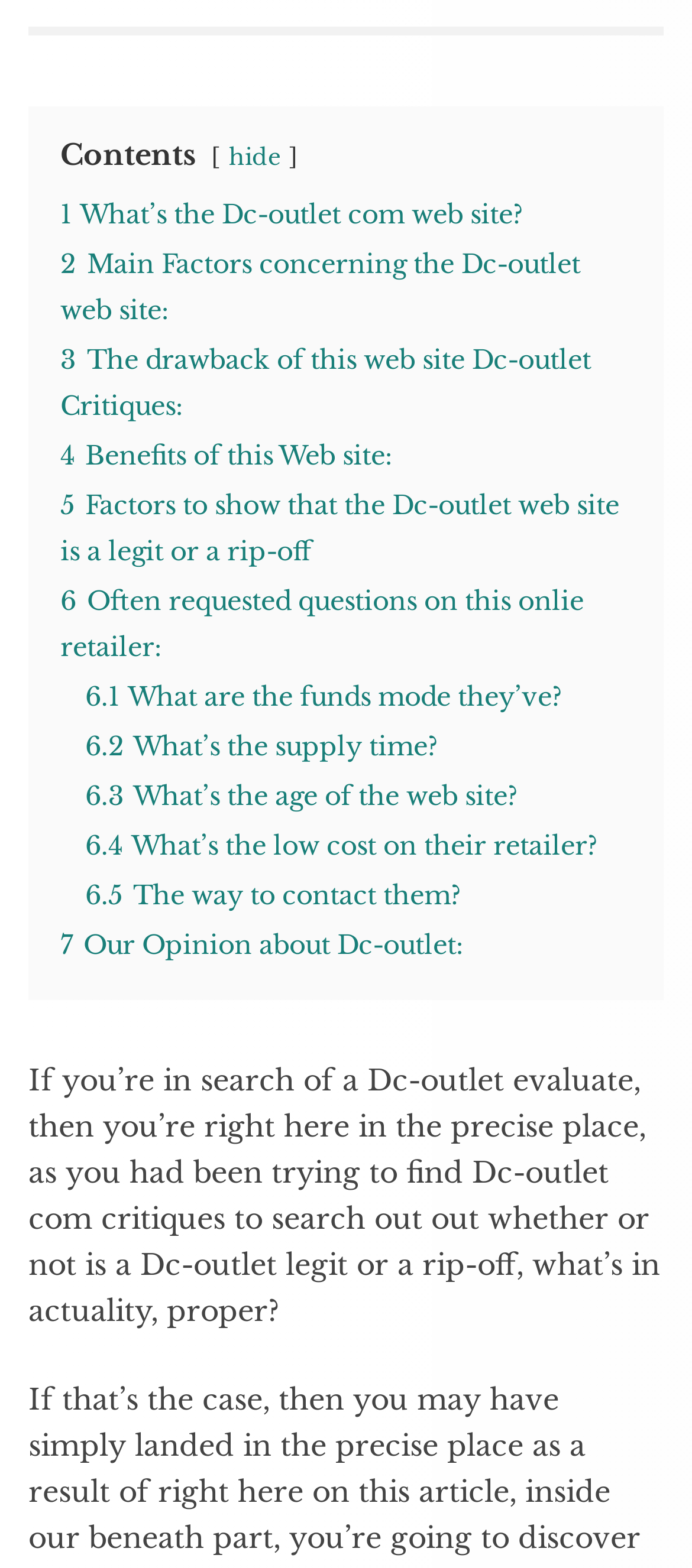Locate the bounding box coordinates of the UI element described by: "sea level rise". The bounding box coordinates should consist of four float numbers between 0 and 1, i.e., [left, top, right, bottom].

None